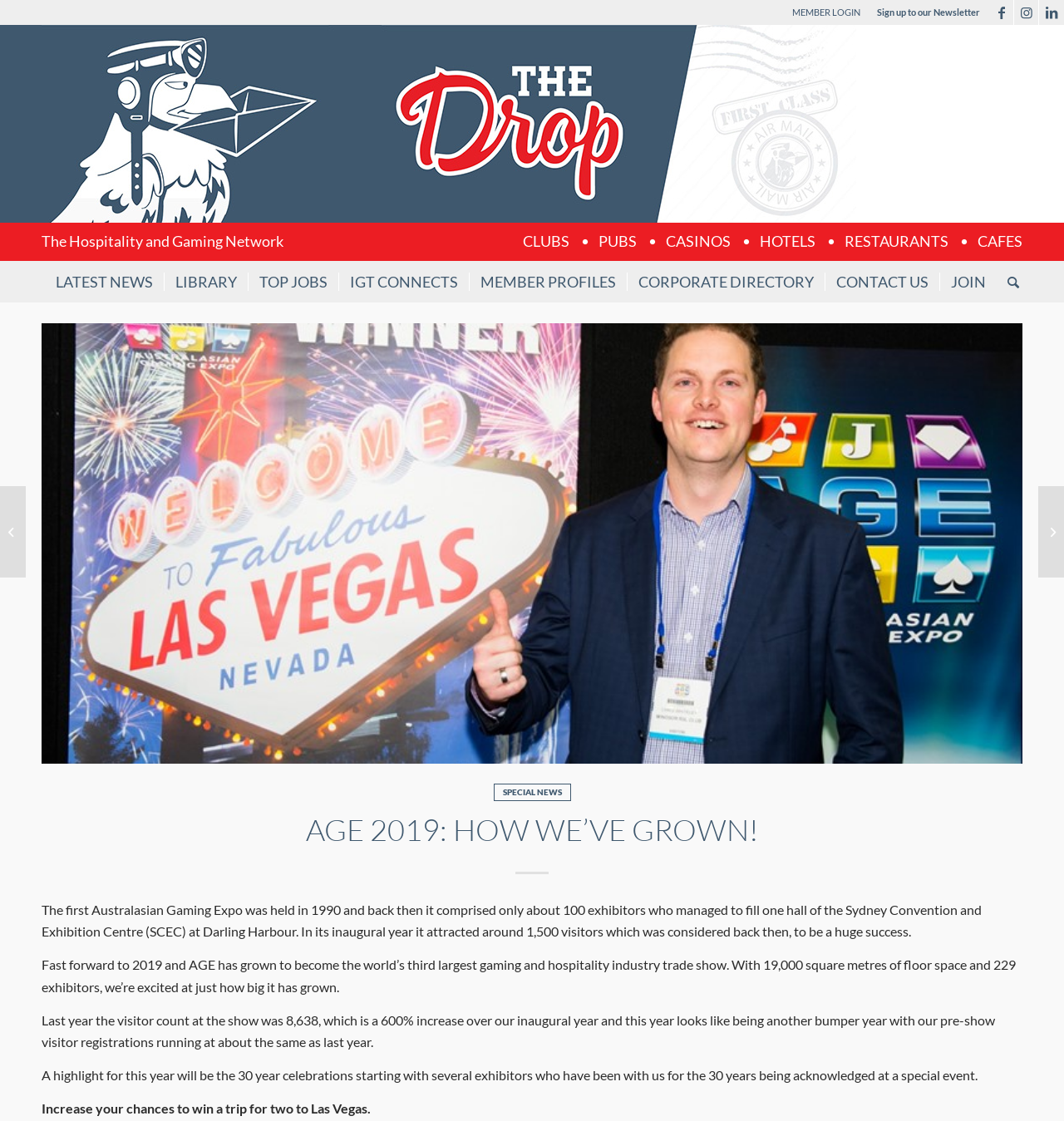Find the bounding box coordinates of the element to click in order to complete the given instruction: "Visit the 'About' page."

None